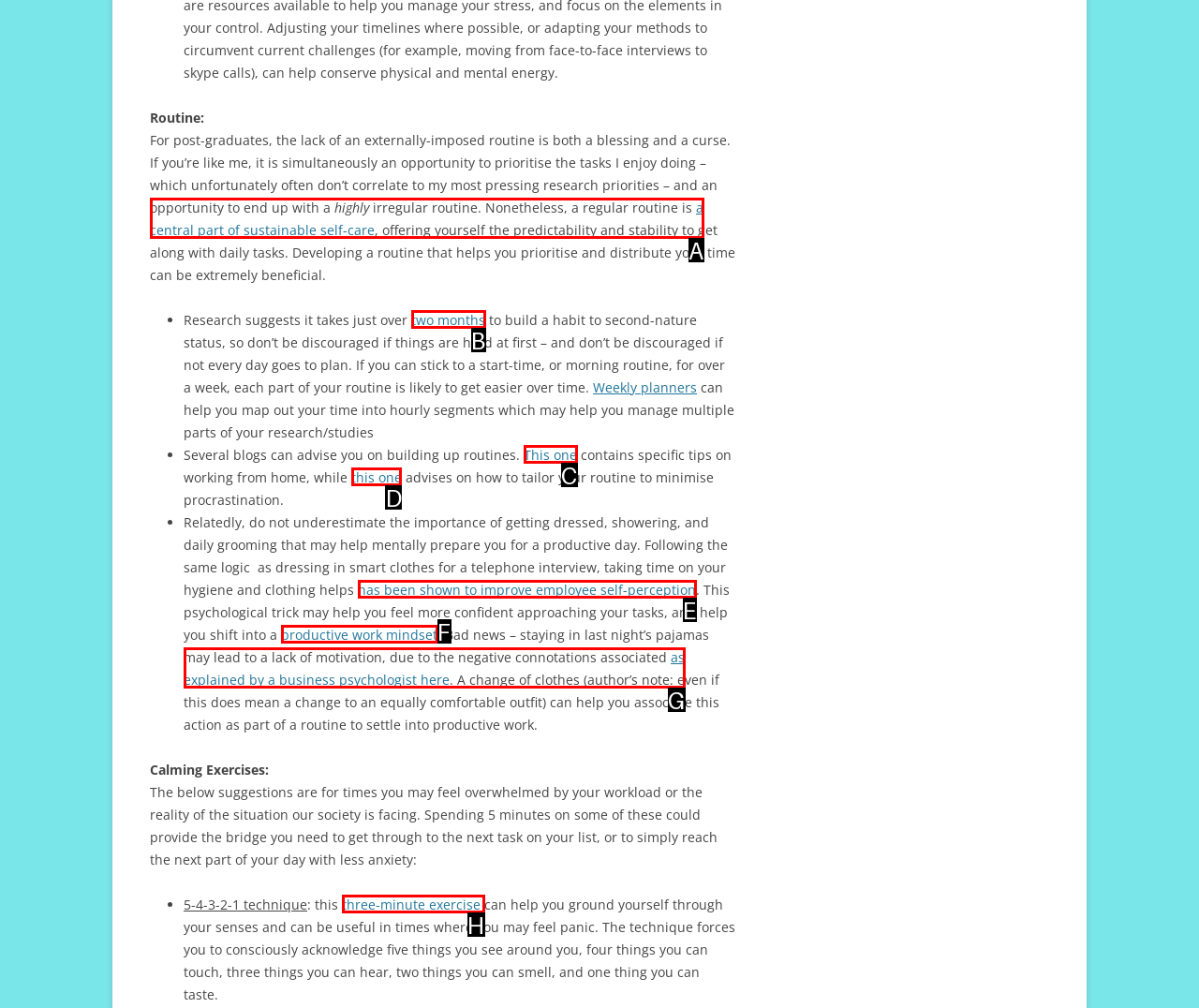Tell me which element should be clicked to achieve the following objective: Explore 'this one'
Reply with the letter of the correct option from the displayed choices.

D